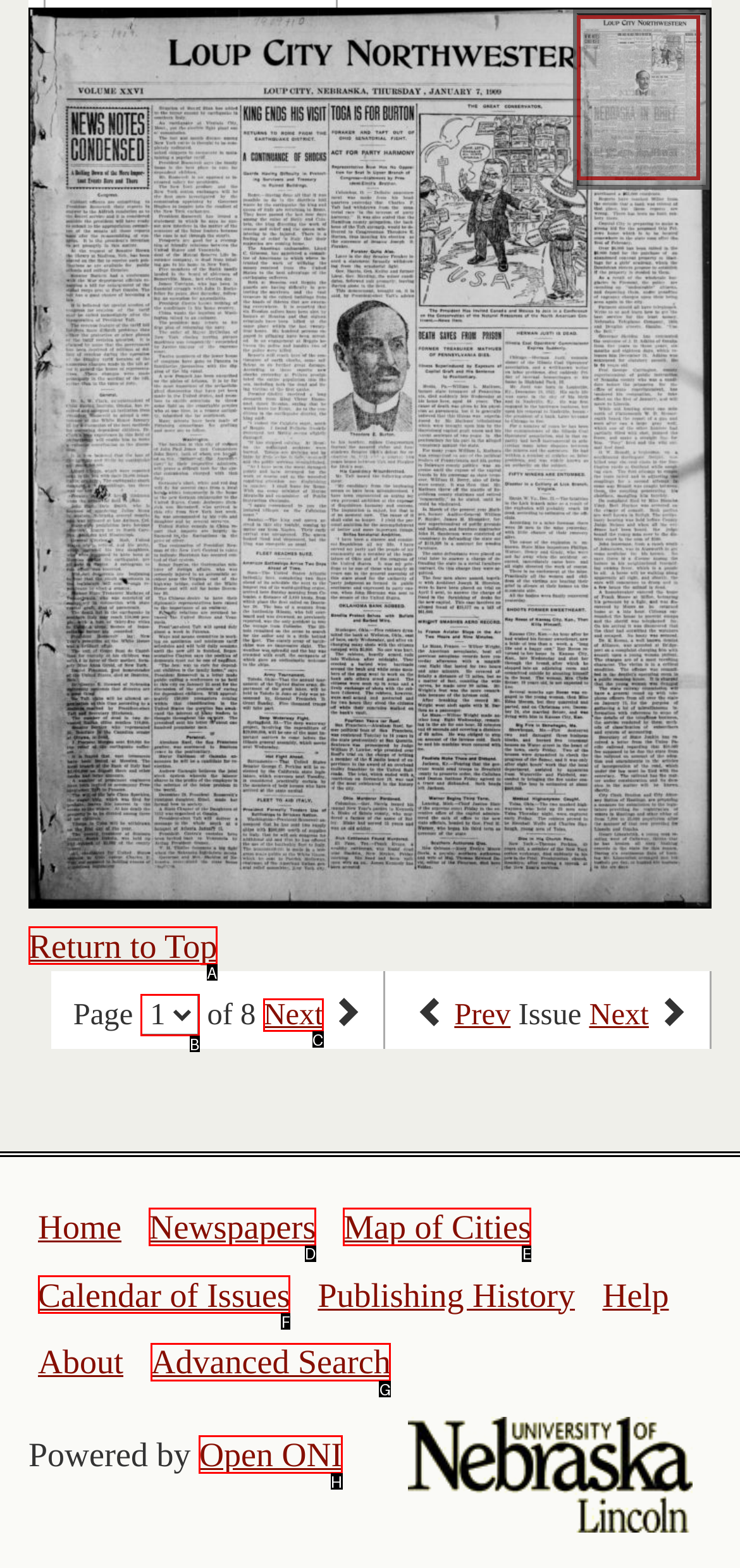Please indicate which HTML element to click in order to fulfill the following task: Go to next page Respond with the letter of the chosen option.

C